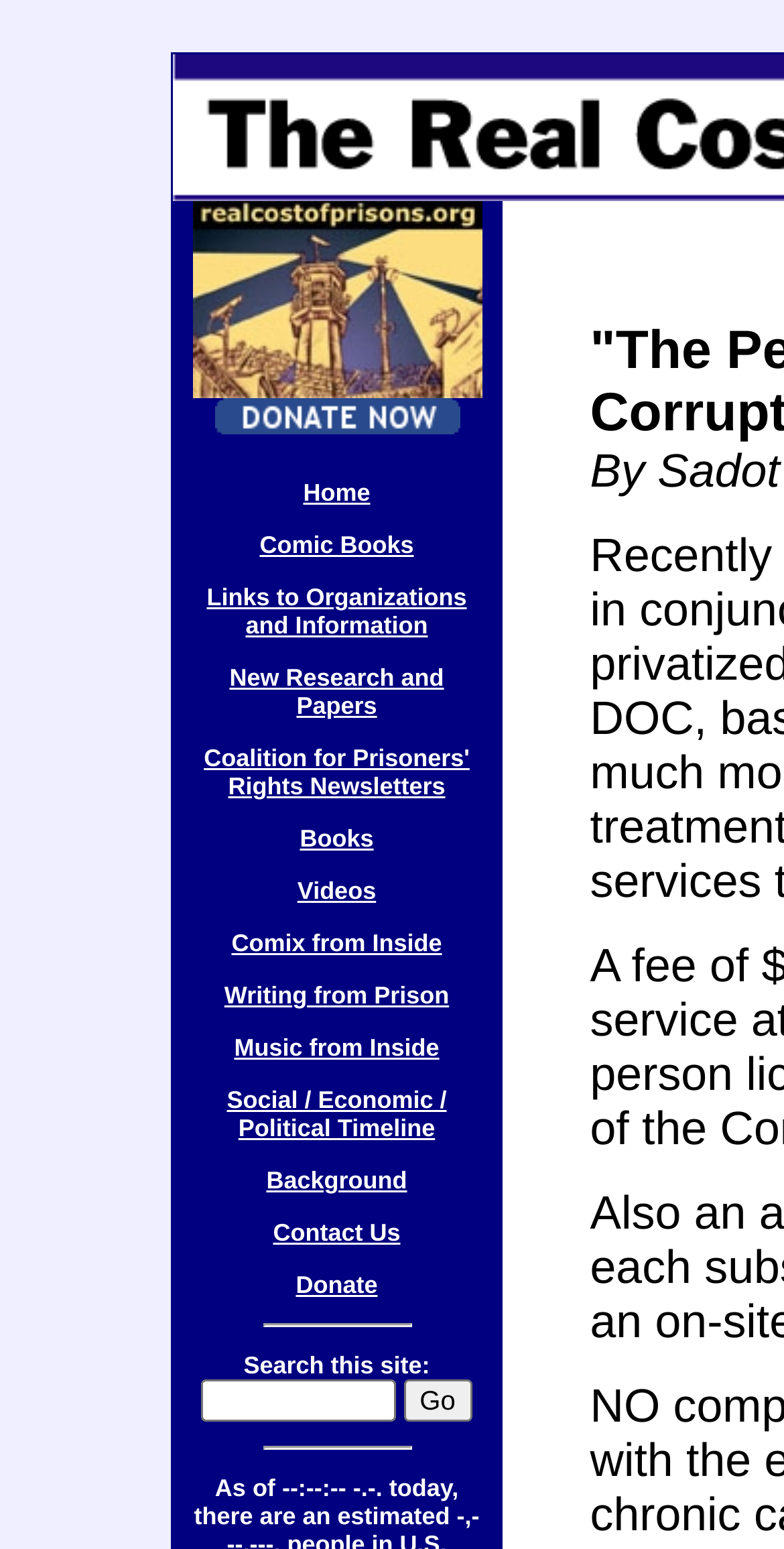Kindly provide the bounding box coordinates of the section you need to click on to fulfill the given instruction: "Click Donate".

[0.377, 0.82, 0.482, 0.839]